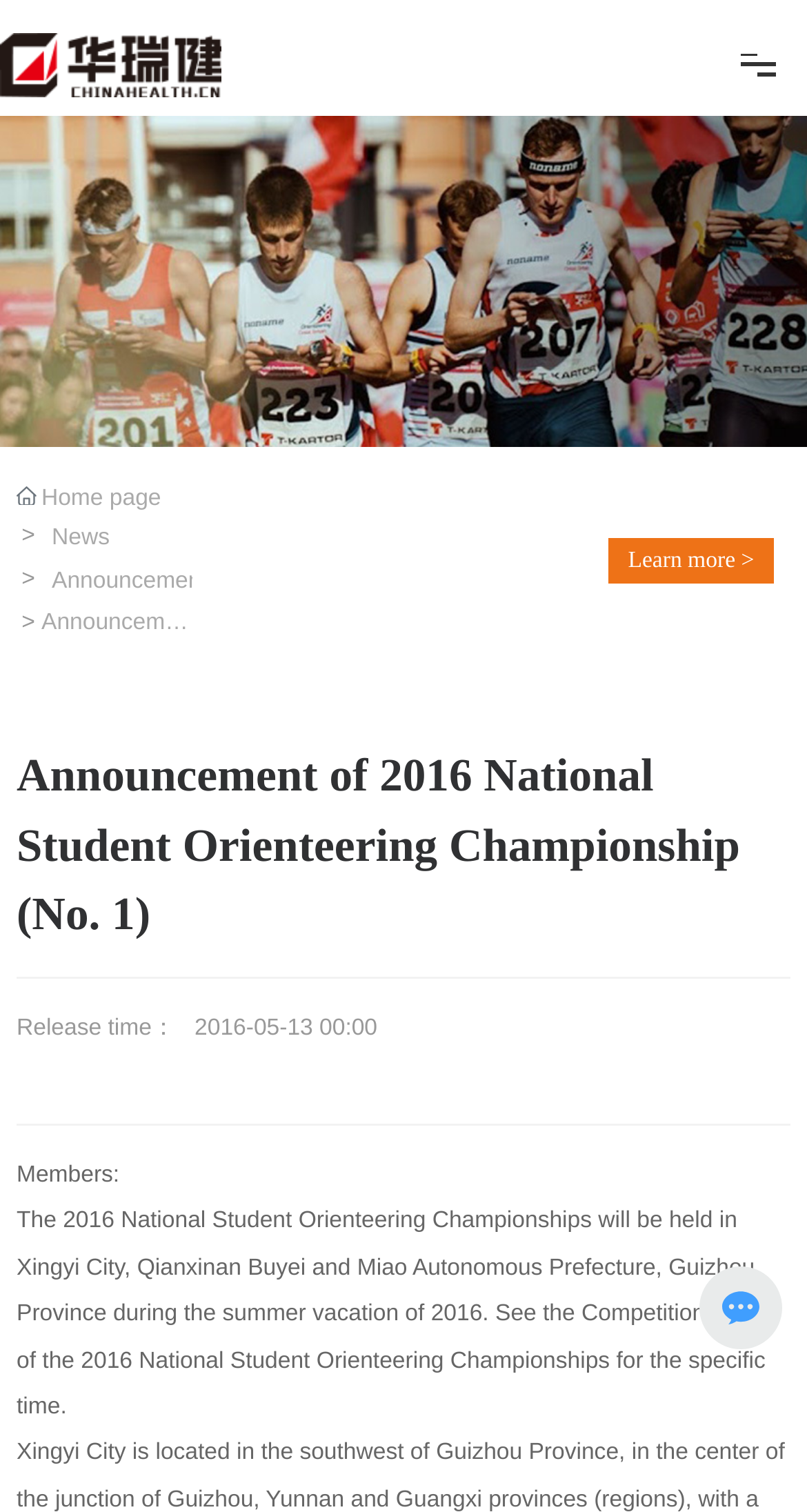Answer the question in one word or a short phrase:
What is the category of the link 'News'?

News